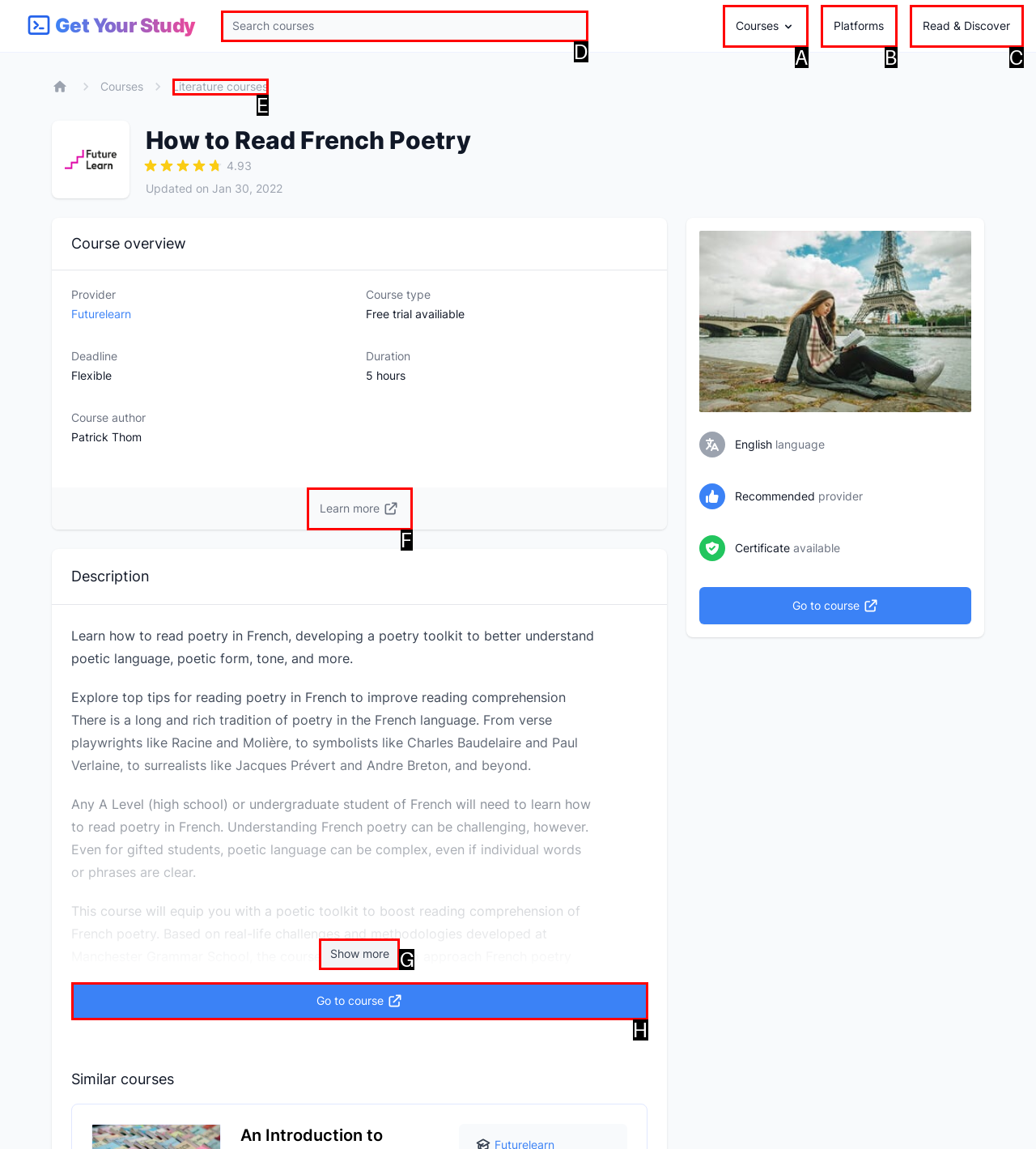From the description: Read & Discover, identify the option that best matches and reply with the letter of that option directly.

C